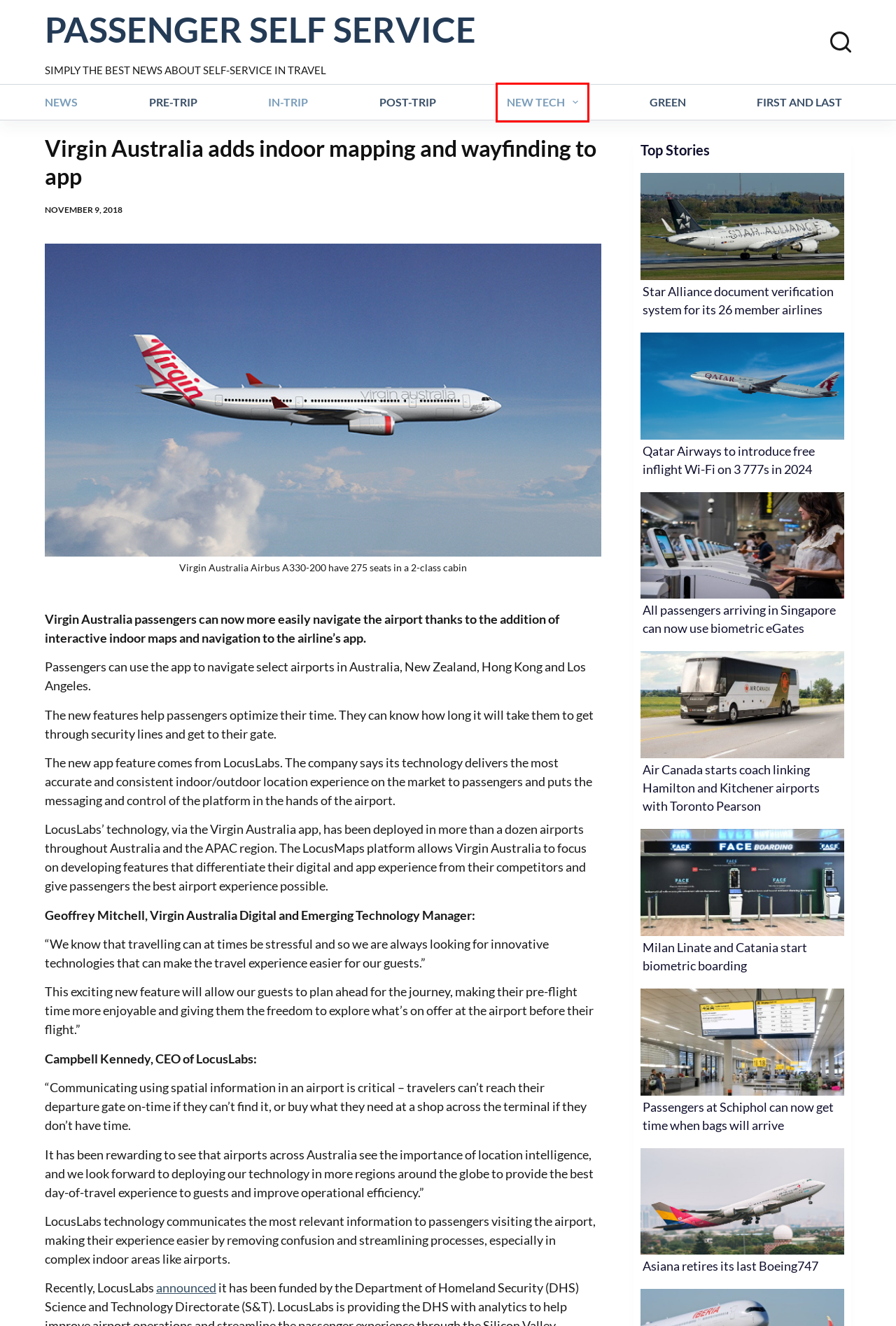Analyze the given webpage screenshot and identify the UI element within the red bounding box. Select the webpage description that best matches what you expect the new webpage to look like after clicking the element. Here are the candidates:
A. Milan Linate and Catania start biometric boarding - PASSENGER SELF SERVICE
B. Star Alliance document verification system for its 26 member airlines - PASSENGER SELF SERVICE
C. In-trip Archives - PASSENGER SELF SERVICE
D. First and last Archives - PASSENGER SELF SERVICE
E. New technology Archives - PASSENGER SELF SERVICE
F. Passengers at Schiphol can now get time when bags will arrive - PASSENGER SELF SERVICE
G. Latest stories - PASSENGER SELF SERVICE
H. All passengers arriving in Singapore can now use biometric eGates - PASSENGER SELF SERVICE

E